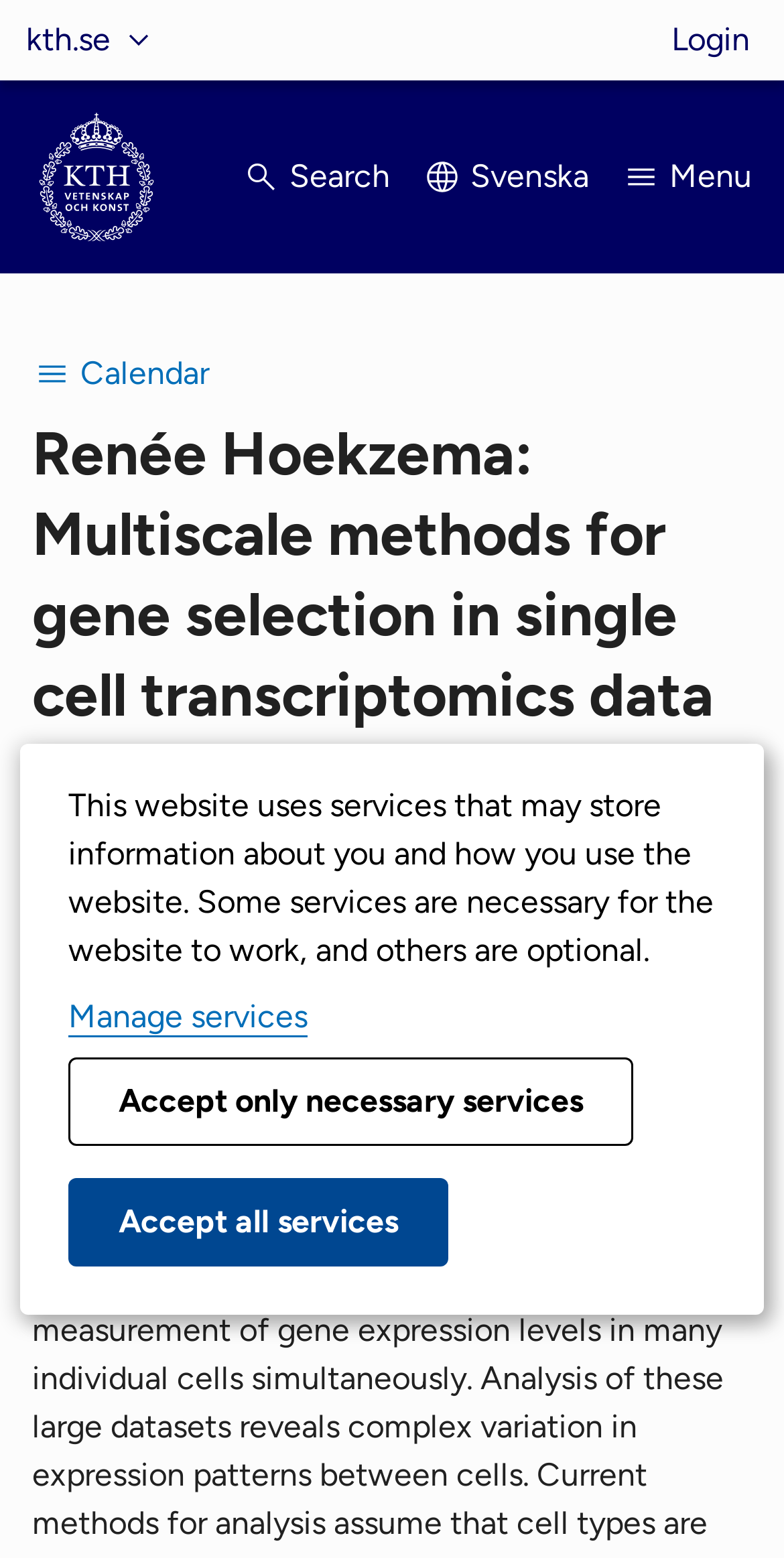Examine the image and give a thorough answer to the following question:
What is the event date?

I found the answer by looking at the section that describes the event, where it says 'Time: Tue 2023-10-24 10.15'. This indicates that the event is taking place on Tuesday, October 24, 2023.